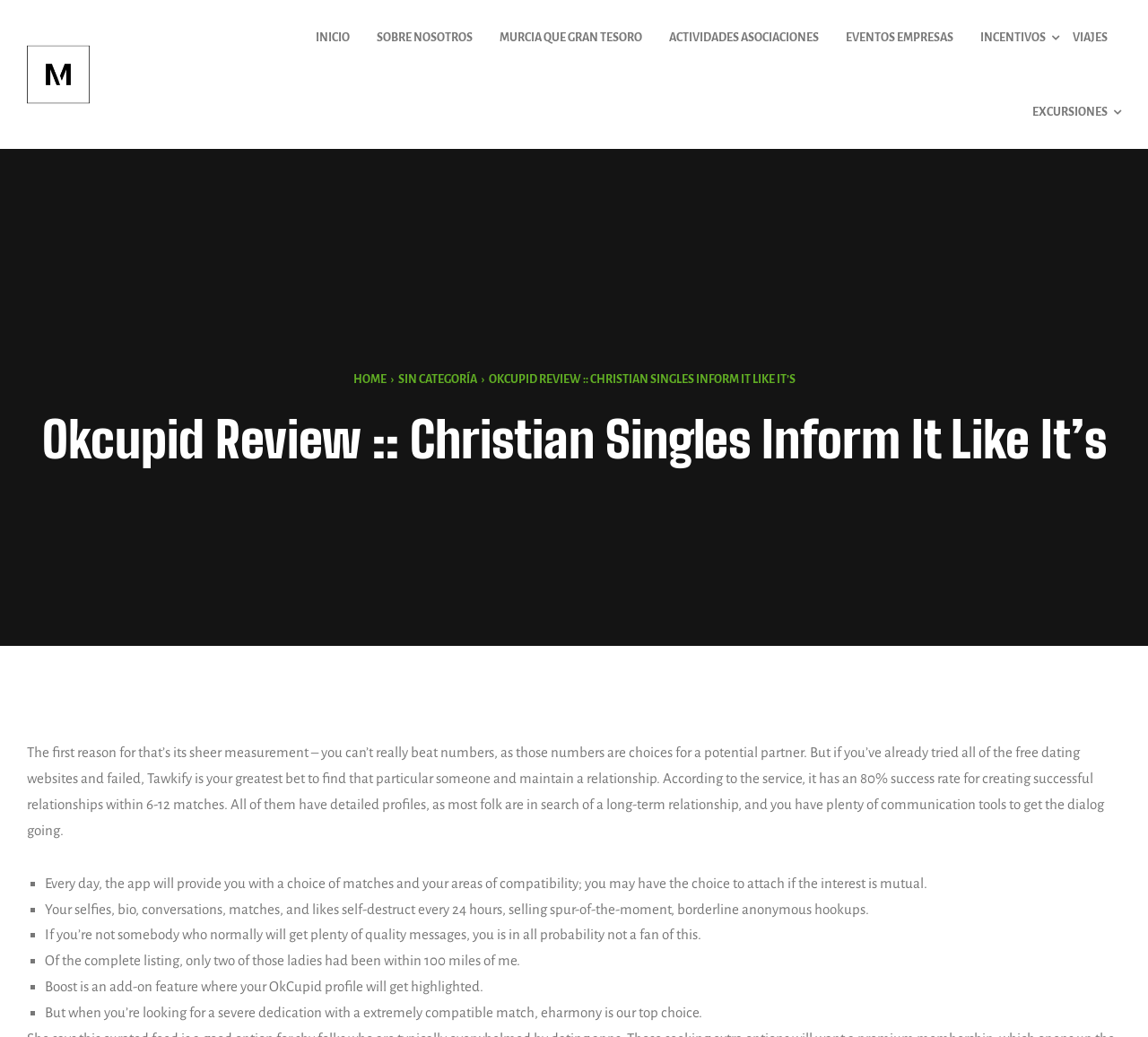Look at the image and write a detailed answer to the question: 
What is the success rate of Tawkify?

According to the text, Tawkify has an 80% success rate for creating successful relationships within 6-12 matches.